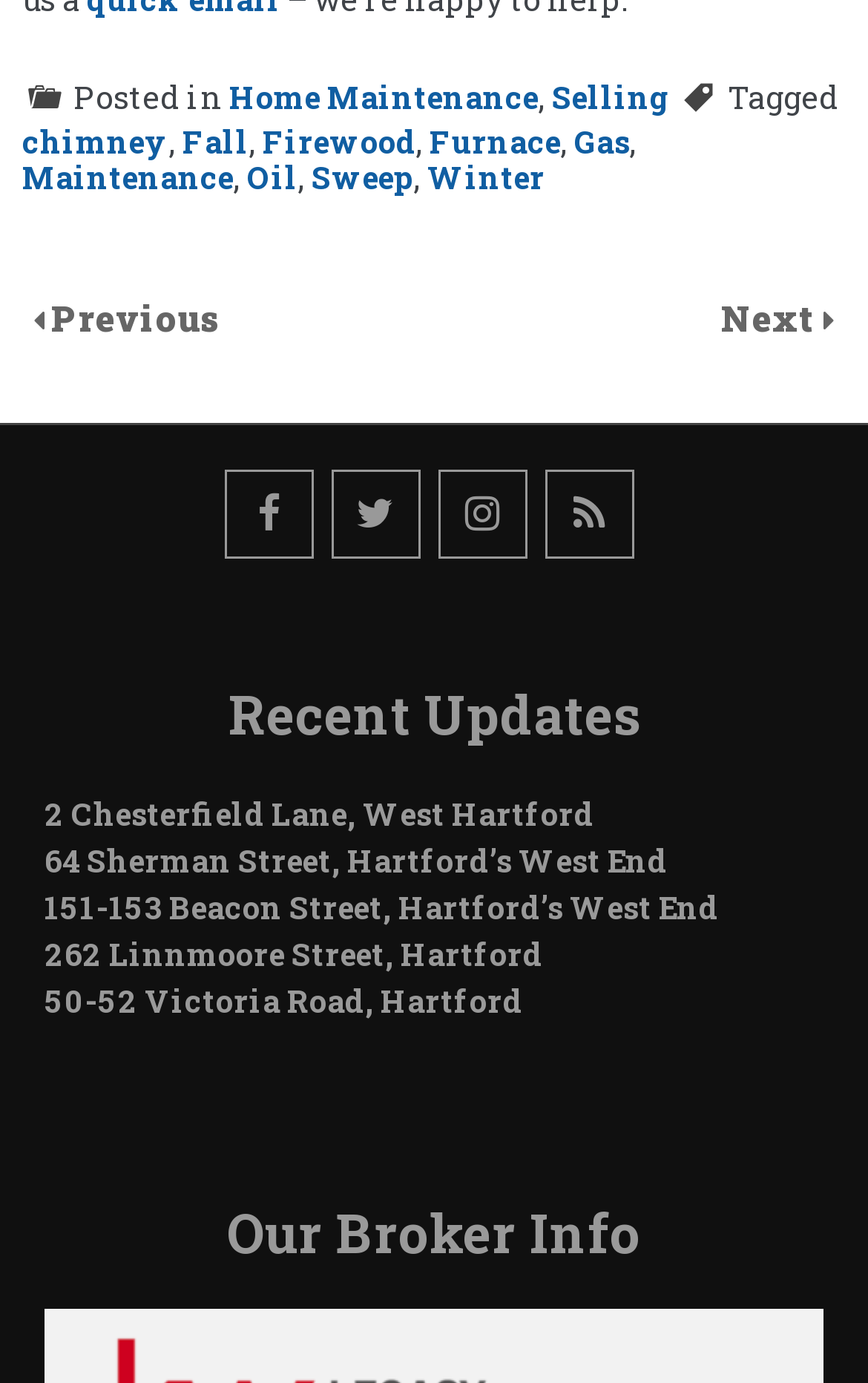Based on the image, provide a detailed response to the question:
How many links are there in the footer section?

The footer section contains links to different categories, including 'Home Maintenance', 'Selling', 'chimney', 'Fall', 'Firewood', 'Furnace', 'Gas', 'Maintenance', and 'Oil'. Counting these links, we get a total of 9 links in the footer section.